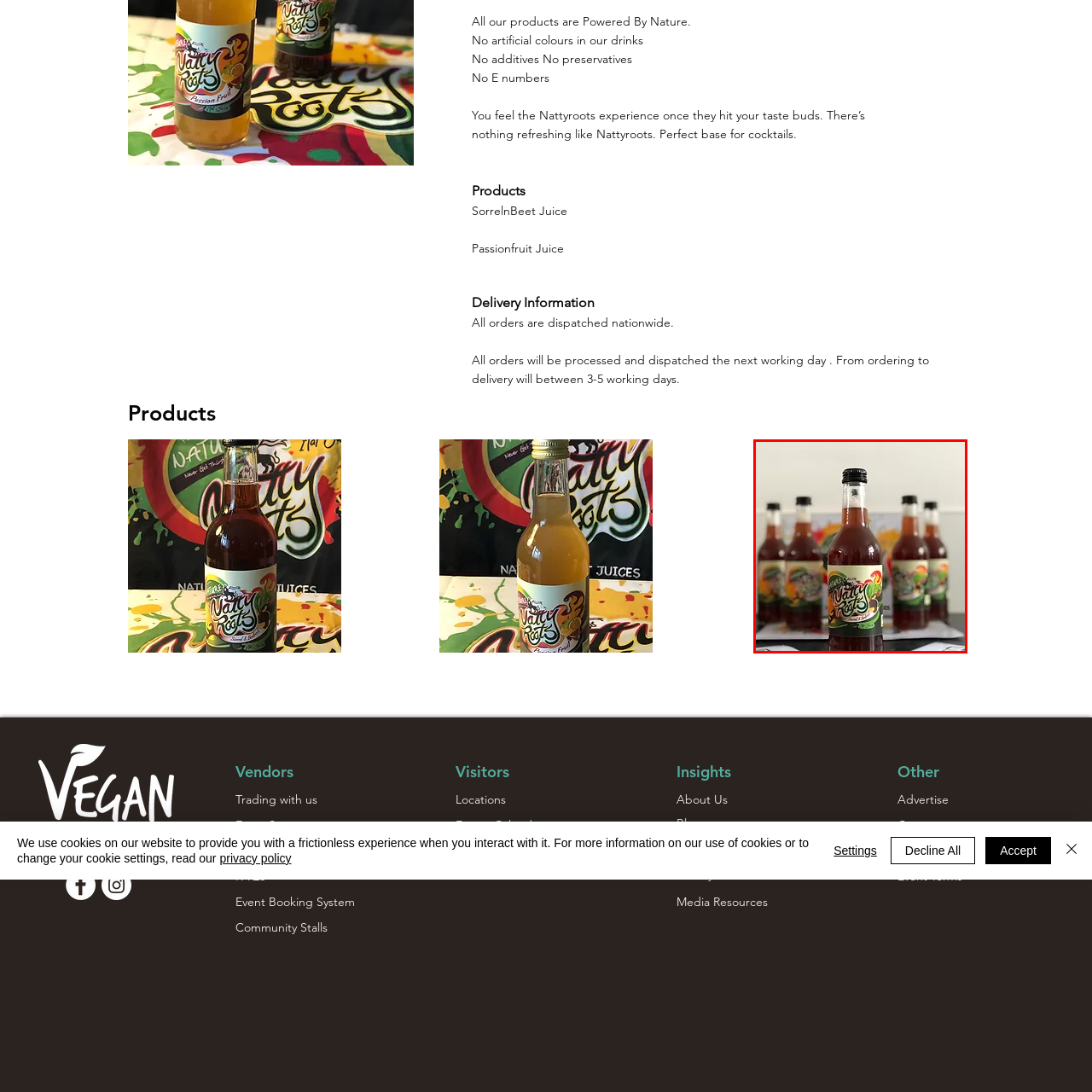Focus on the portion of the image highlighted in red and deliver a detailed explanation for the following question: What is emphasized on the label of Nattyroots Ital Juice?

The design of the label features vibrant colors and playful graphics, which highlights the brand's emphasis on natural ingredients, inviting consumers to enjoy a refreshing beverage free from artificial colors and preservatives.